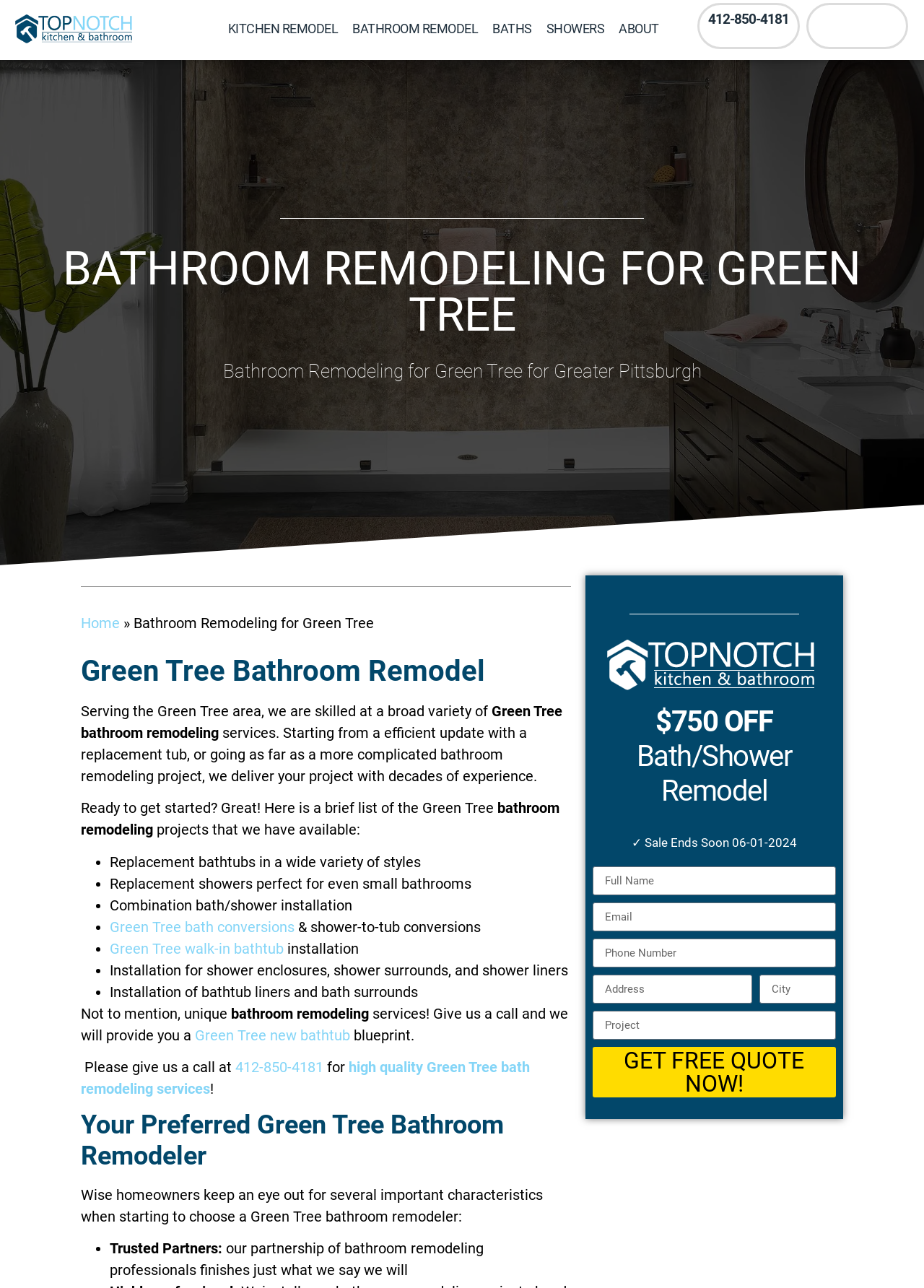Please specify the bounding box coordinates of the area that should be clicked to accomplish the following instruction: "Click on 'FREE QUOTE'". The coordinates should consist of four float numbers between 0 and 1, i.e., [left, top, right, bottom].

[0.889, 0.009, 0.967, 0.022]